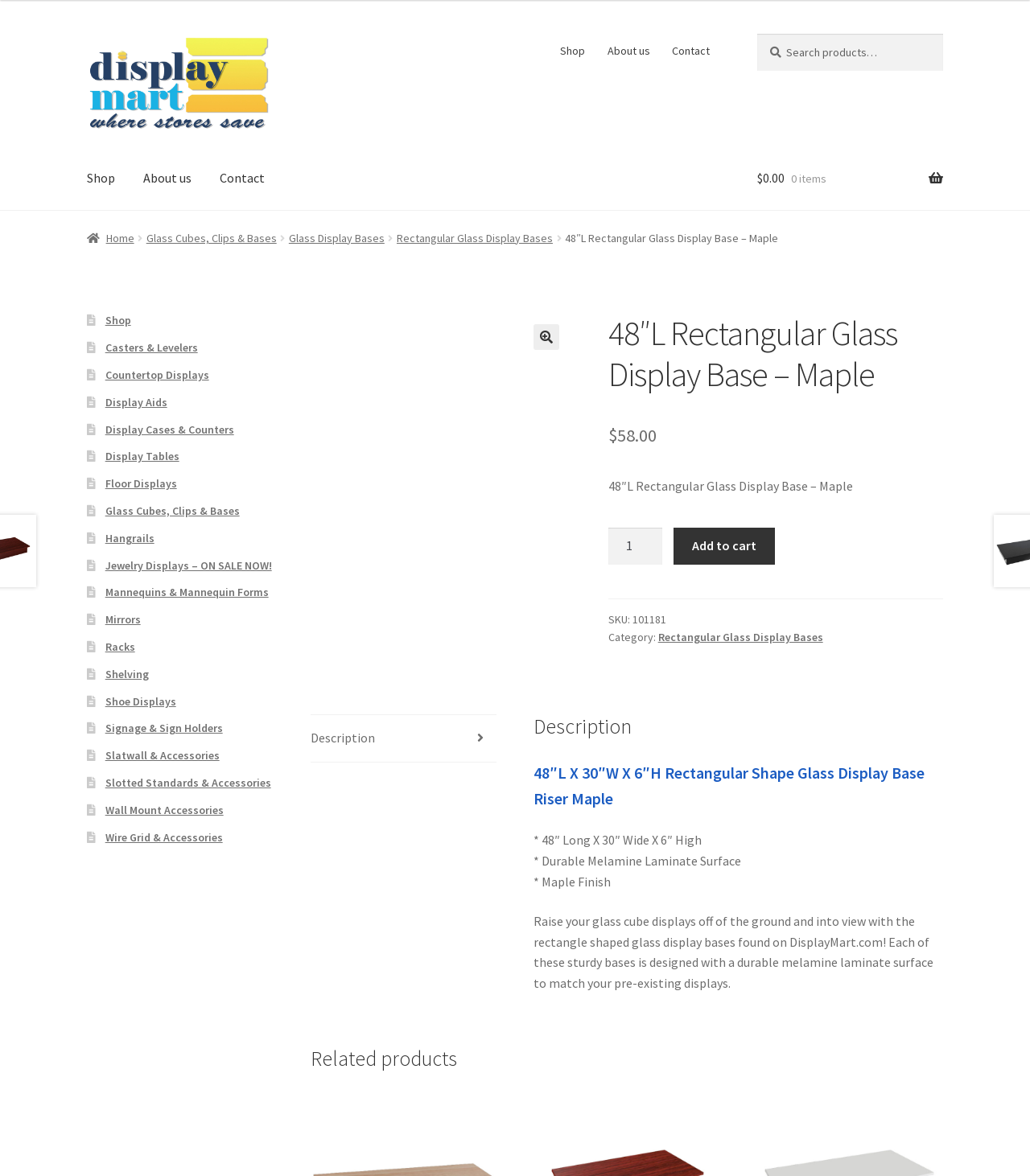Please find and report the bounding box coordinates of the element to click in order to perform the following action: "View product description". The coordinates should be expressed as four float numbers between 0 and 1, in the format [left, top, right, bottom].

[0.301, 0.608, 0.482, 0.648]